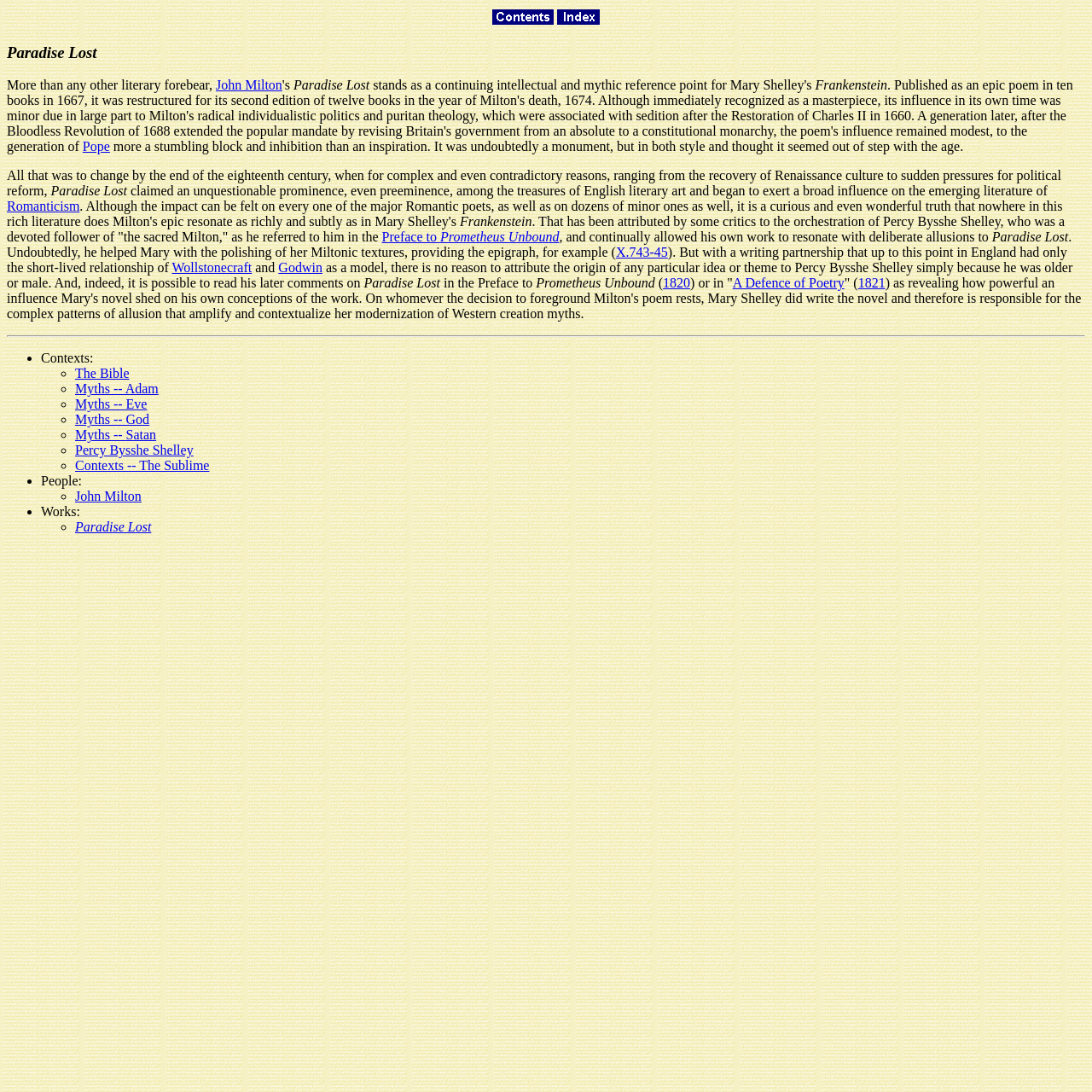Determine the bounding box coordinates for the clickable element required to fulfill the instruction: "View Contexts". Provide the coordinates as four float numbers between 0 and 1, i.e., [left, top, right, bottom].

[0.038, 0.321, 0.085, 0.335]